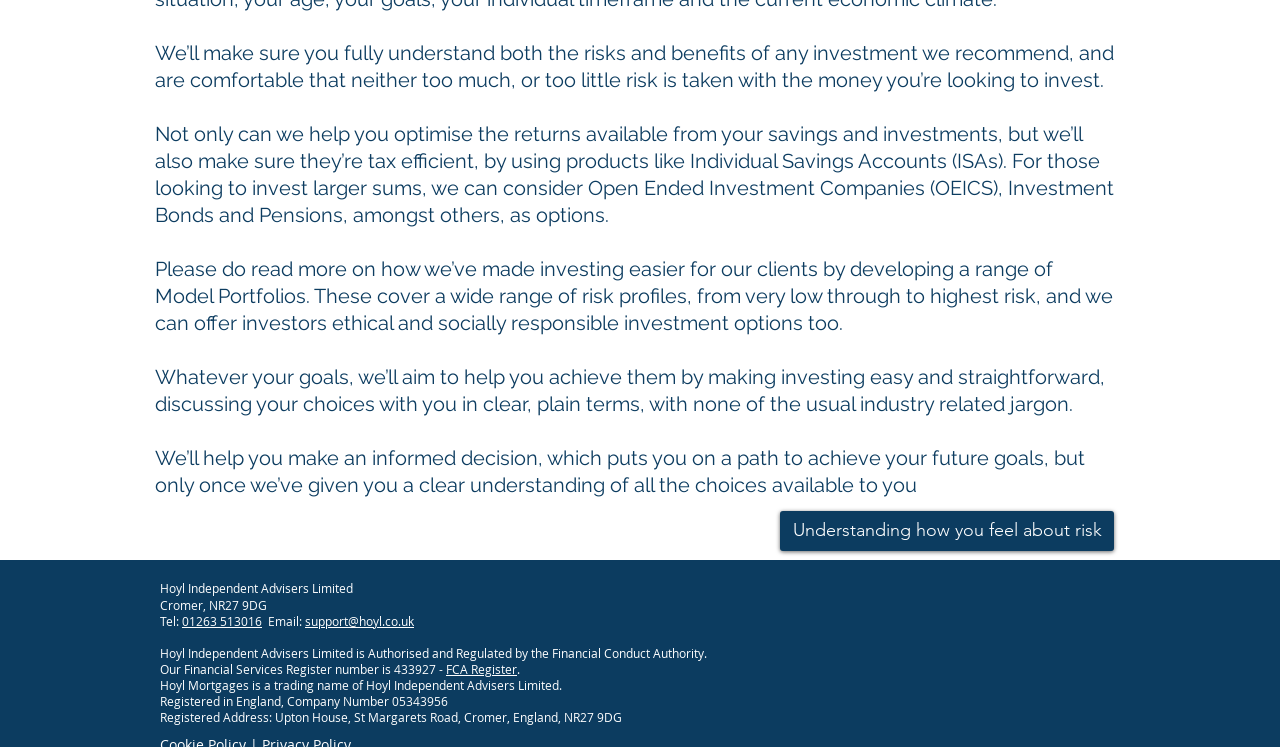Give a short answer to this question using one word or a phrase:
What is the company name?

Hoyl Independent Advisers Limited